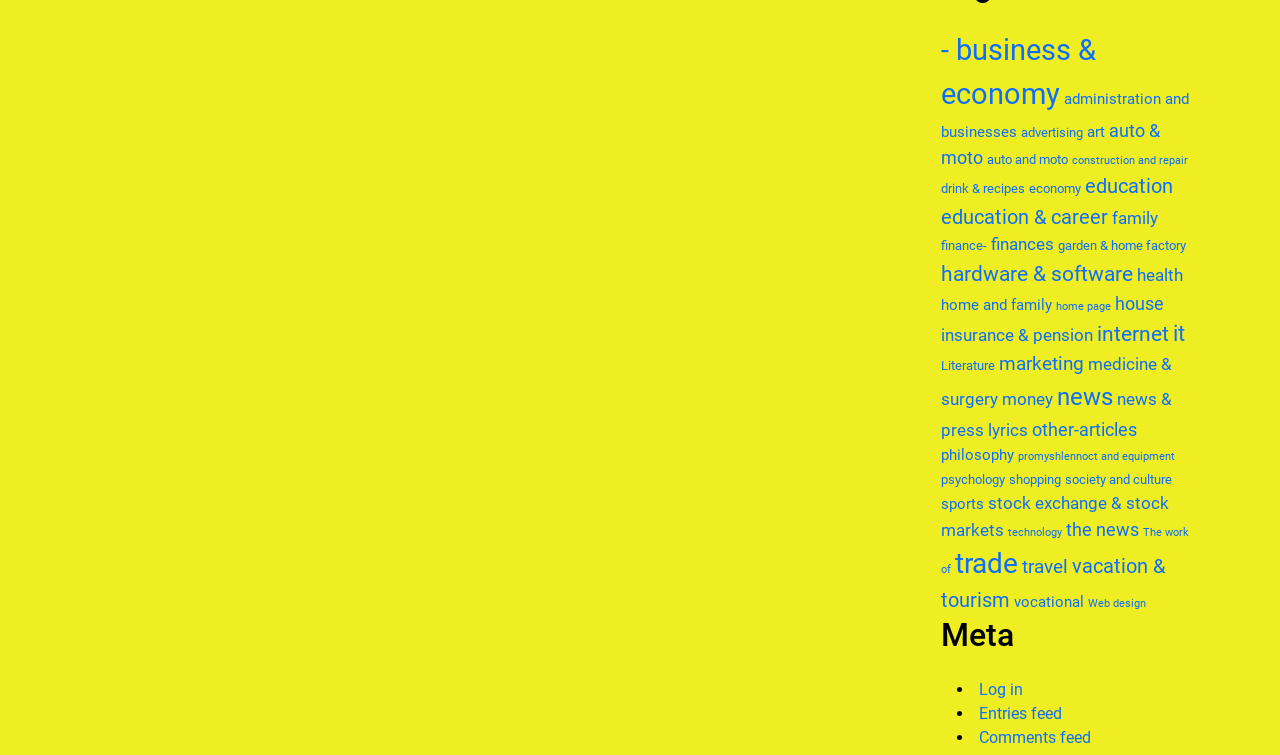Provide the bounding box coordinates of the HTML element this sentence describes: "Log in". The bounding box coordinates consist of four float numbers between 0 and 1, i.e., [left, top, right, bottom].

[0.765, 0.901, 0.799, 0.926]